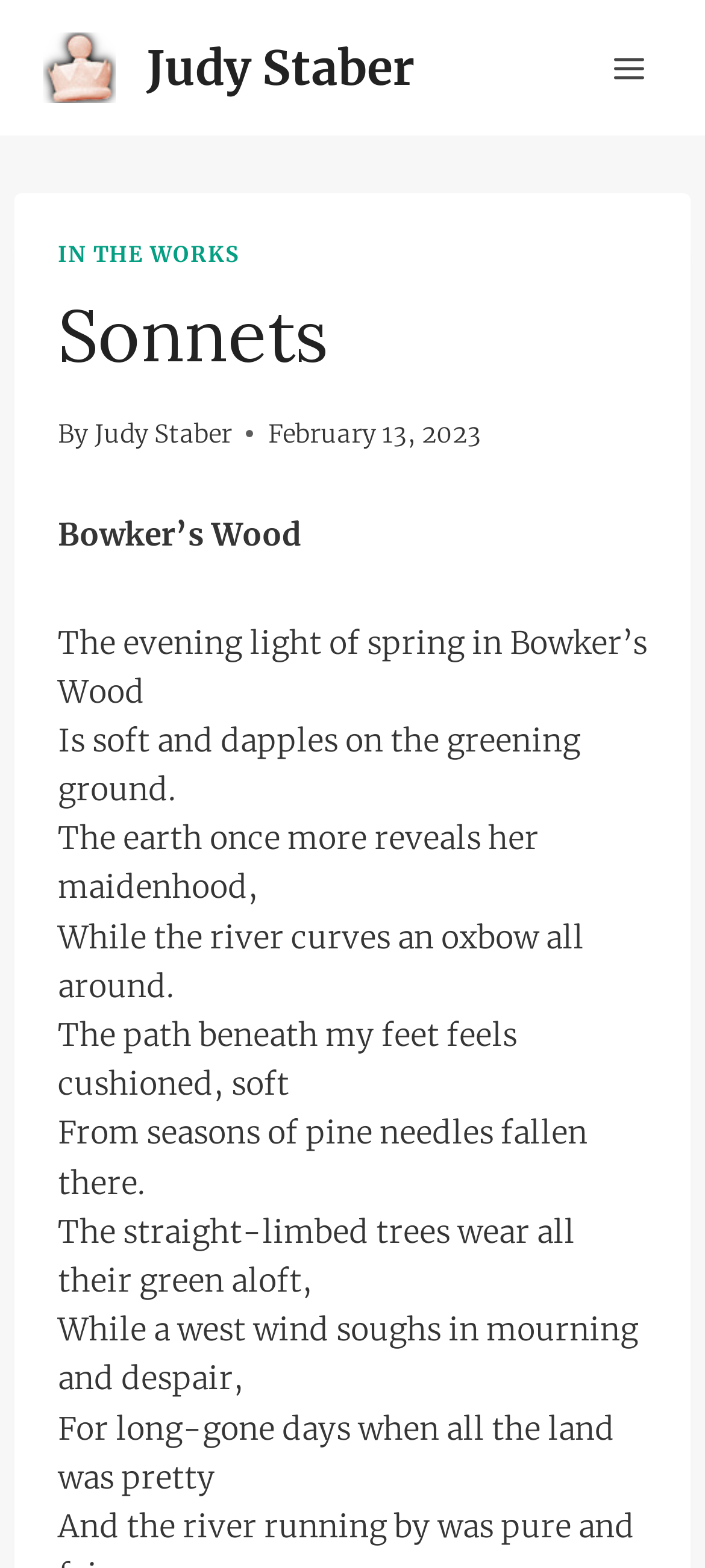What is the title of the poem?
Please provide a detailed and thorough answer to the question.

The title of the poem is 'Bowker's Wood', which is indicated by the StaticText element with the text 'Bowker’s Wood' at coordinates [0.082, 0.329, 0.428, 0.354].